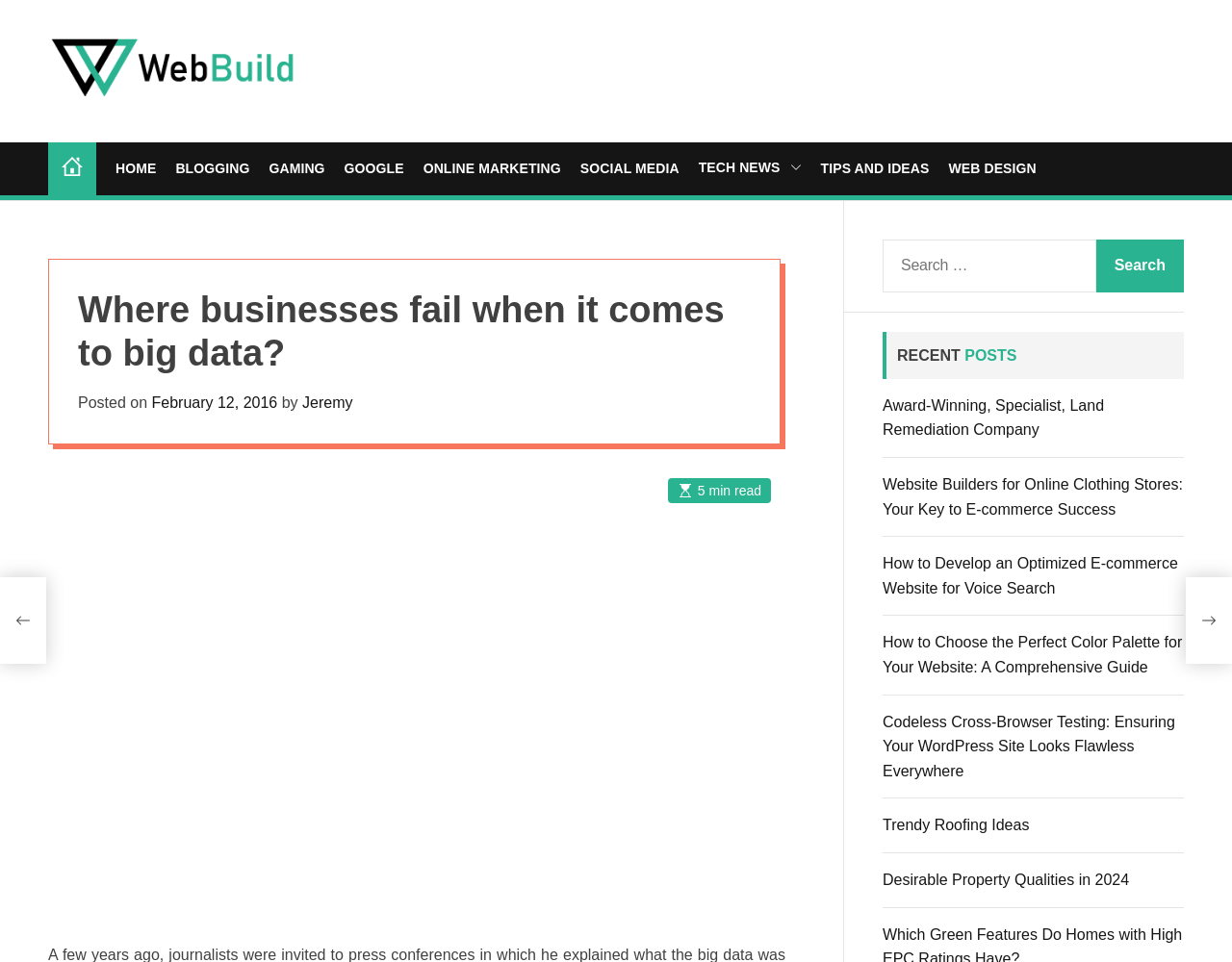Please locate the bounding box coordinates of the element that needs to be clicked to achieve the following instruction: "View the 'Big Data' image". The coordinates should be four float numbers between 0 and 1, i.e., [left, top, right, bottom].

[0.039, 0.482, 0.638, 0.956]